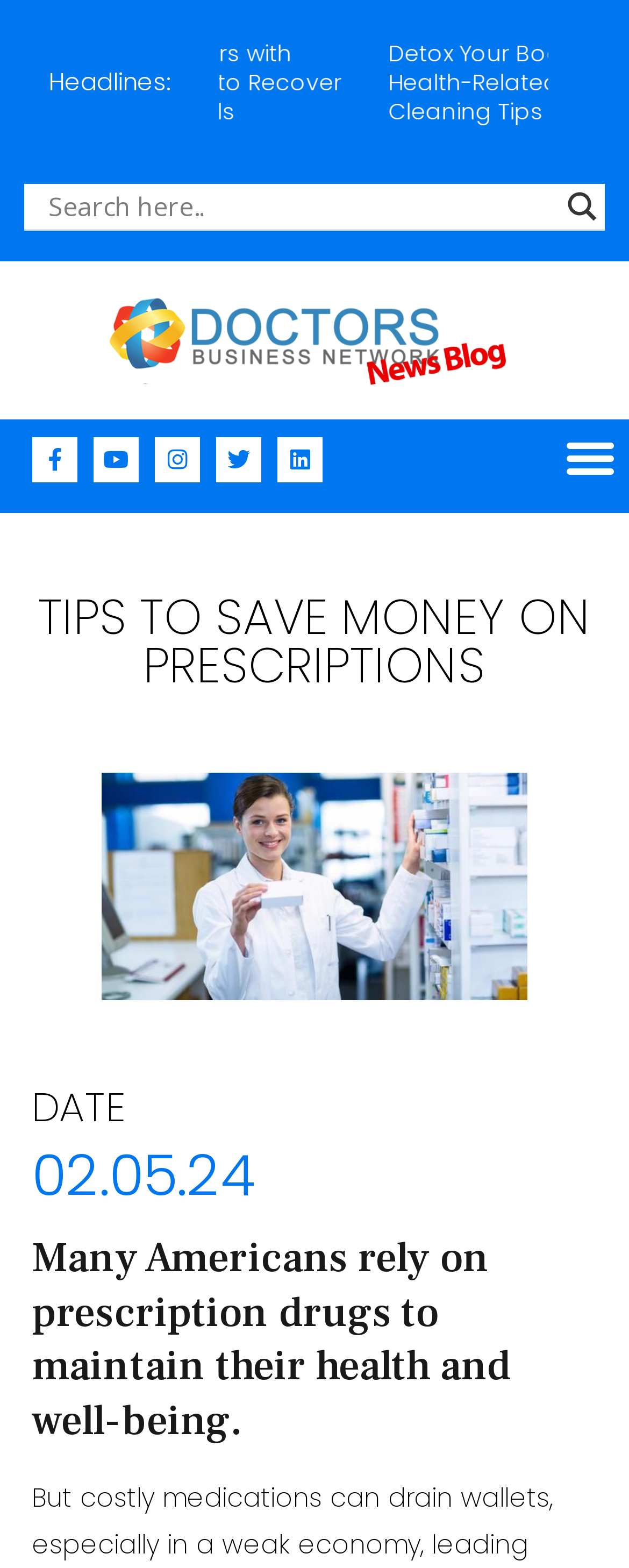Is the search autocomplete input enabled?
Please look at the screenshot and answer using one word or phrase.

No